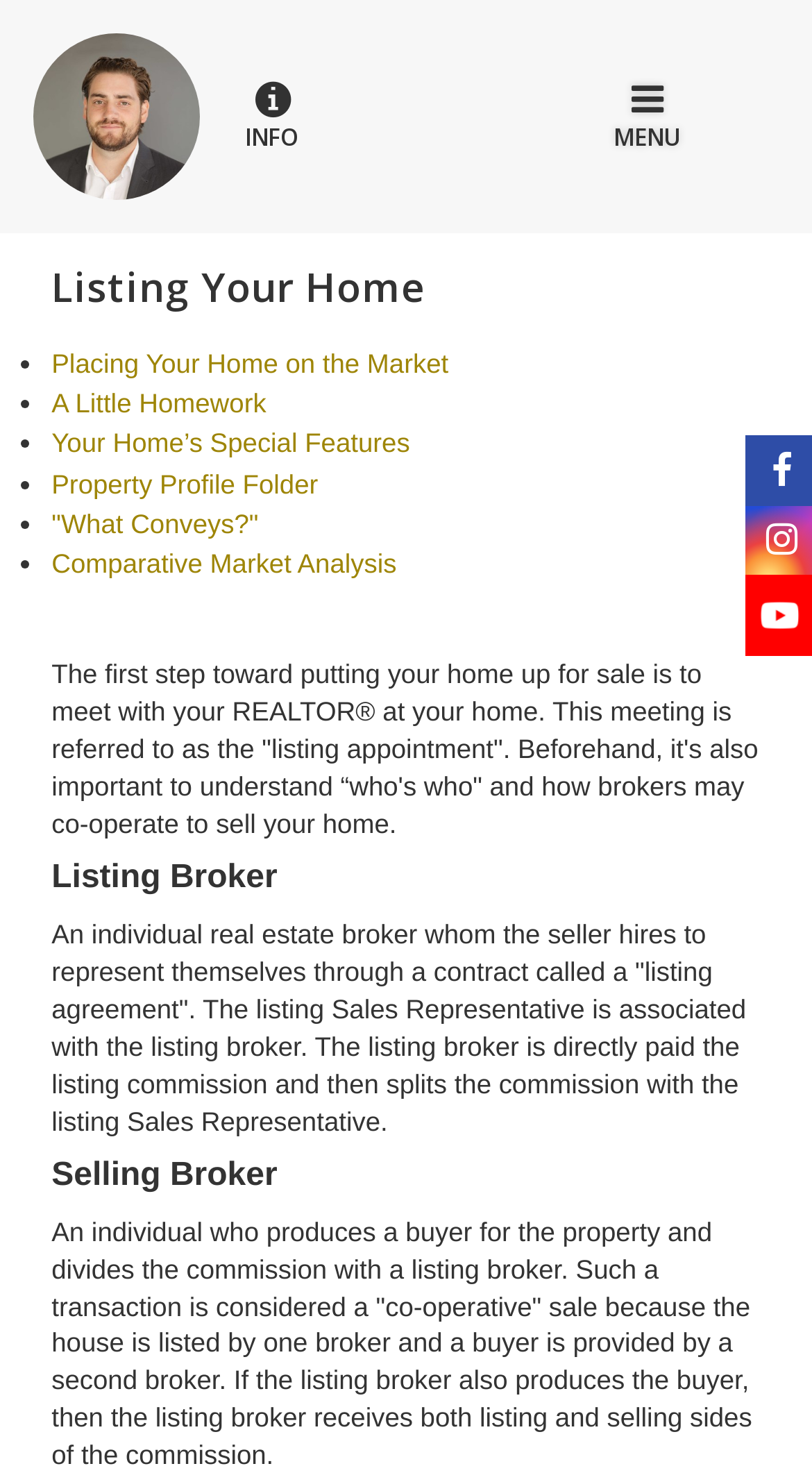Please determine the bounding box coordinates of the clickable area required to carry out the following instruction: "View menu options". The coordinates must be four float numbers between 0 and 1, represented as [left, top, right, bottom].

[0.699, 0.055, 0.895, 0.1]